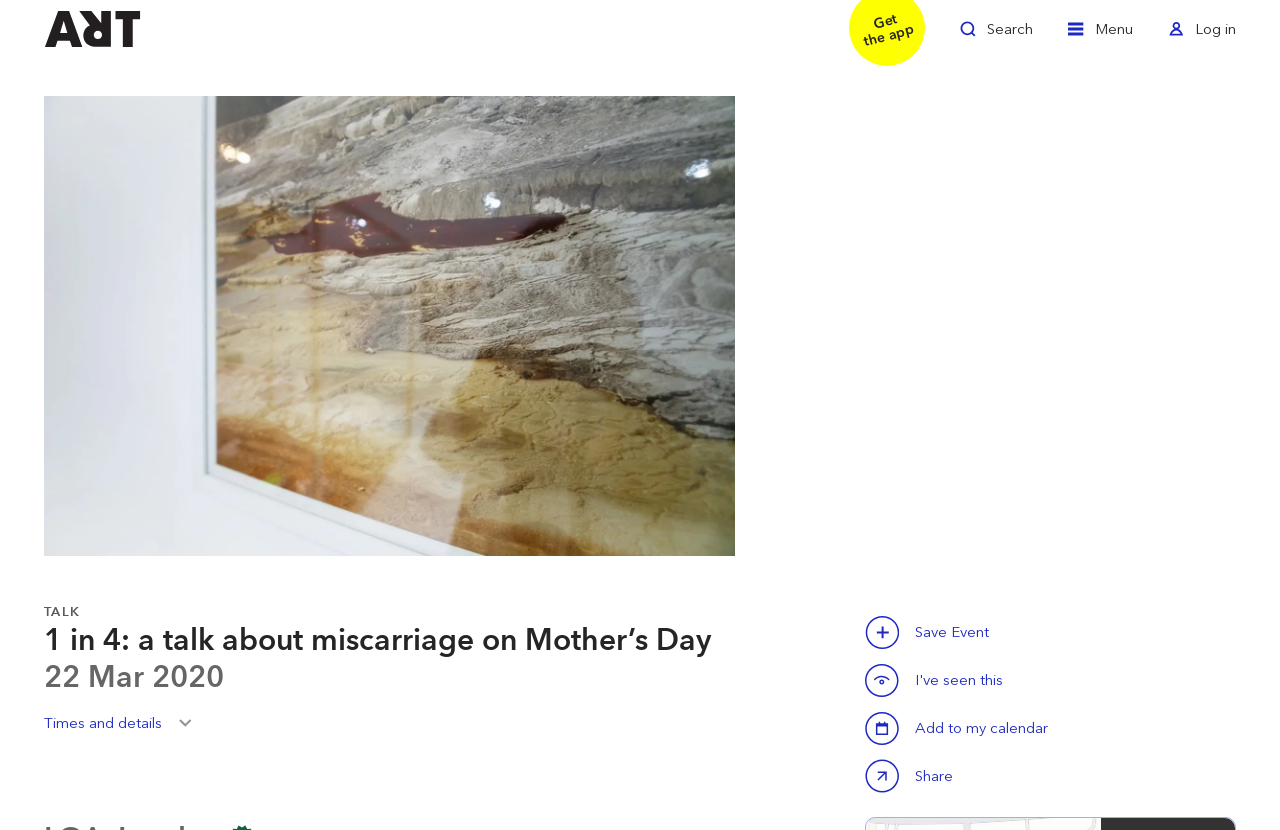Please locate the bounding box coordinates of the region I need to click to follow this instruction: "Zoom in".

[0.034, 0.116, 0.574, 0.67]